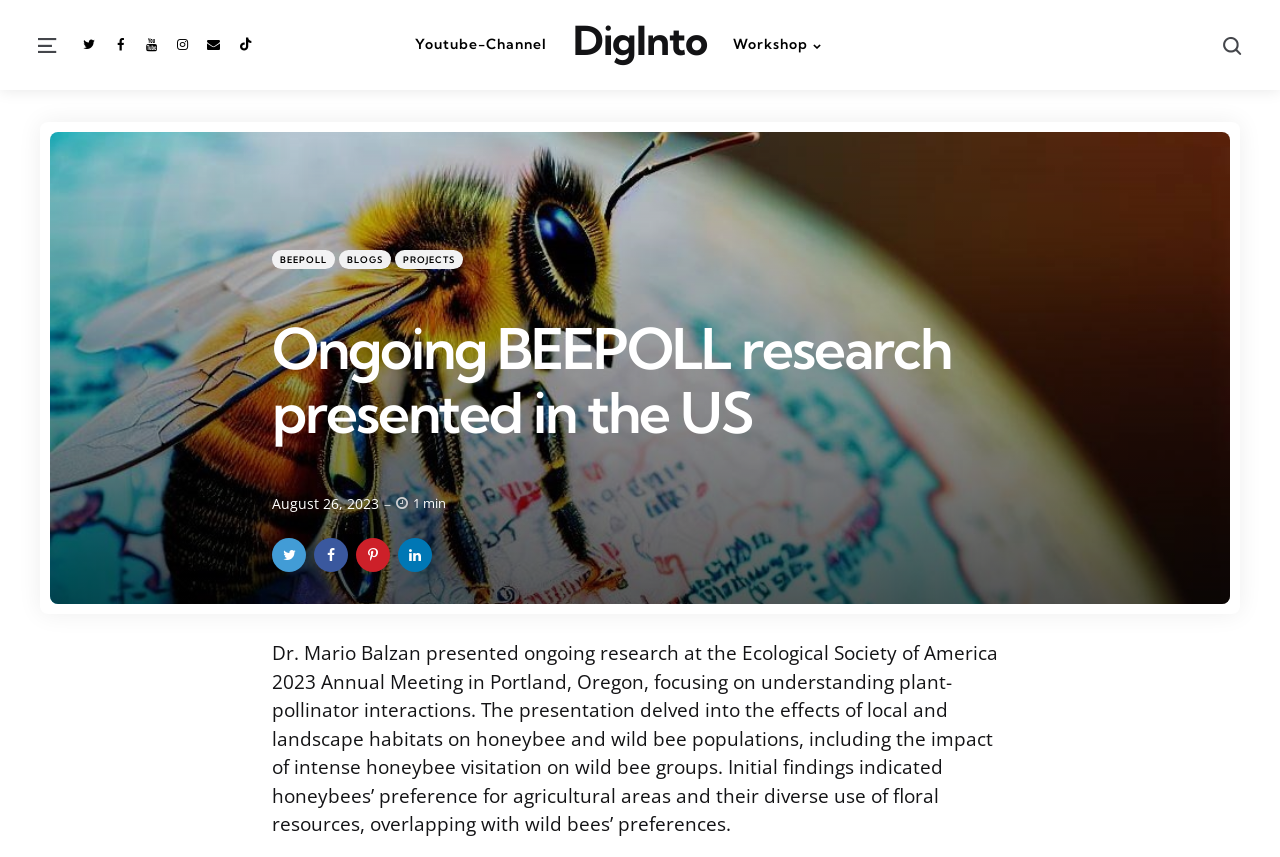What is the topic of the research?
Please answer the question with a single word or phrase, referencing the image.

plant-pollinator interactions